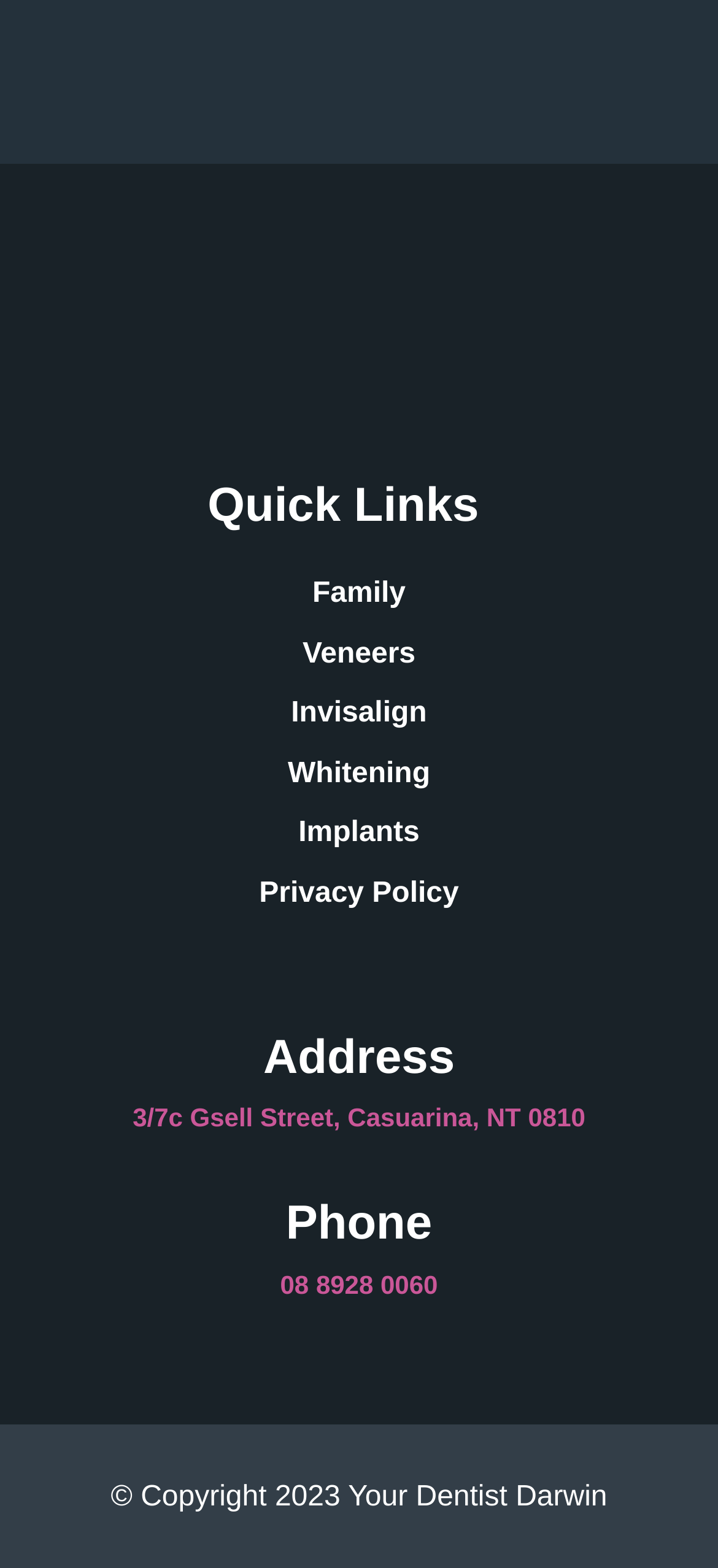Given the element description Privacy Policy, predict the bounding box coordinates for the UI element in the webpage screenshot. The format should be (top-left x, top-left y, bottom-right x, bottom-right y), and the values should be between 0 and 1.

[0.103, 0.558, 0.897, 0.584]